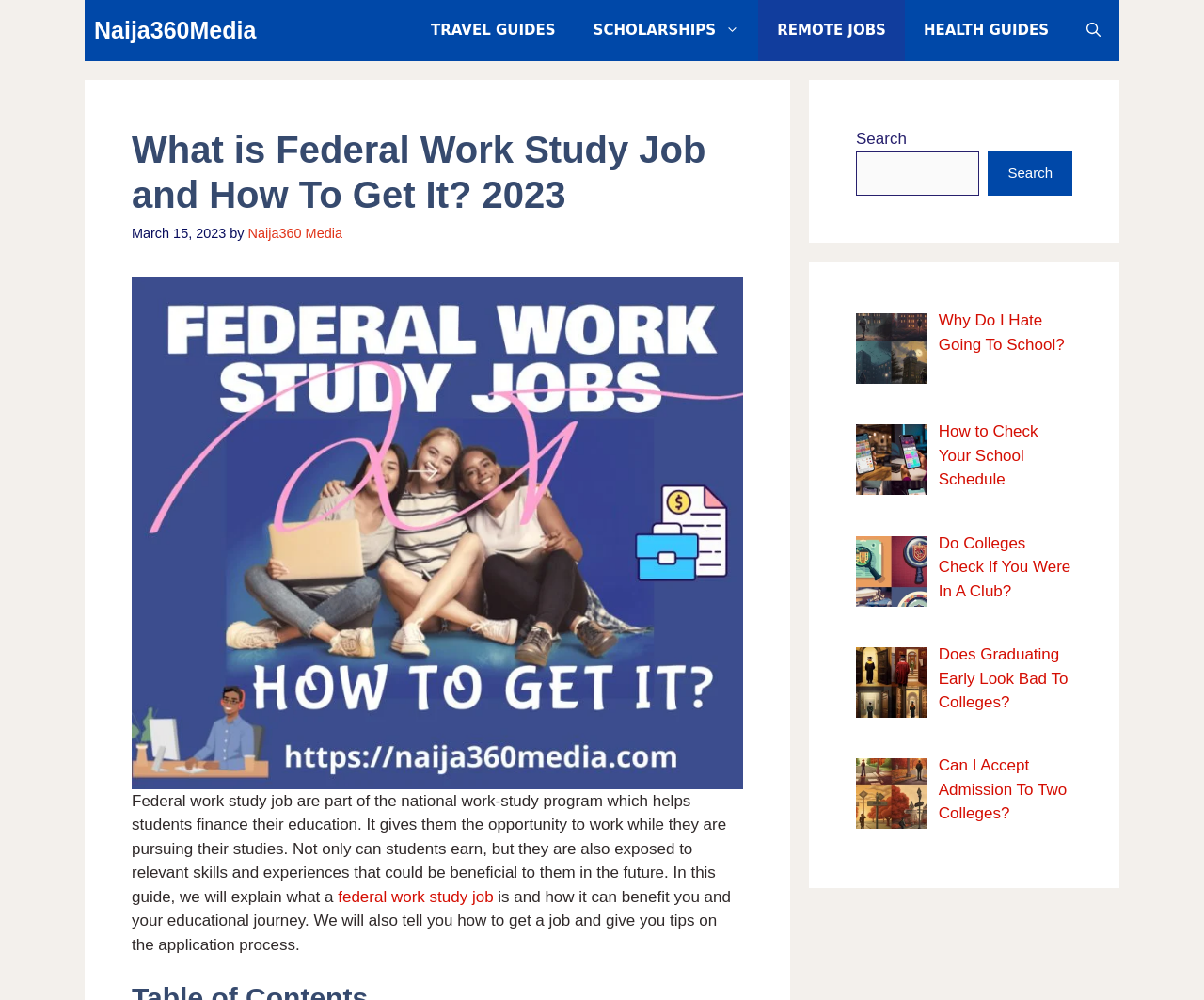Using the image as a reference, answer the following question in as much detail as possible:
What is the main topic of this webpage?

Based on the webpage content, the main topic is about Federal Work Study Job, which is a program that helps students finance their education by working while pursuing their studies.